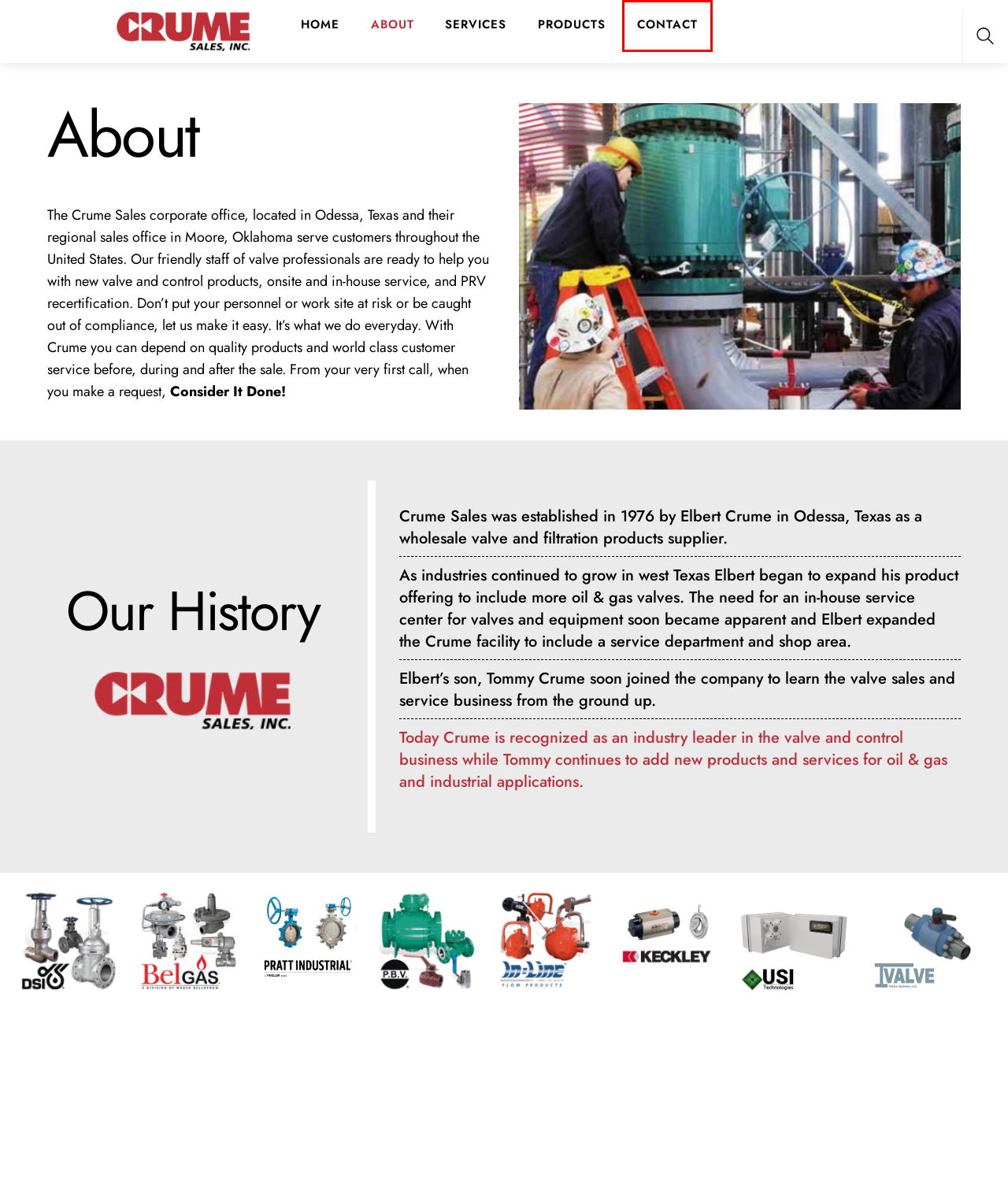Analyze the screenshot of a webpage that features a red rectangle bounding box. Pick the webpage description that best matches the new webpage you would see after clicking on the element within the red bounding box. Here are the candidates:
A. Series 147 Integral Bonnet Gage Valve – Crume Sales
B. Services – Crume Sales
C. Series 300L Reflex and Transparent Gages – Crume Sales
D. SERIES 20 REFLEX AND TRANSPARENT GAGES – Crume Sales
E. Magnicator II Liquid Level Indicator – Crume Sales
F. Contact – Crume Sales
G. Simpliport 180° Boiler Water Gage – Crume Sales
H. Series 364 Safety Ballcheck Gage Valve – Crume Sales

F